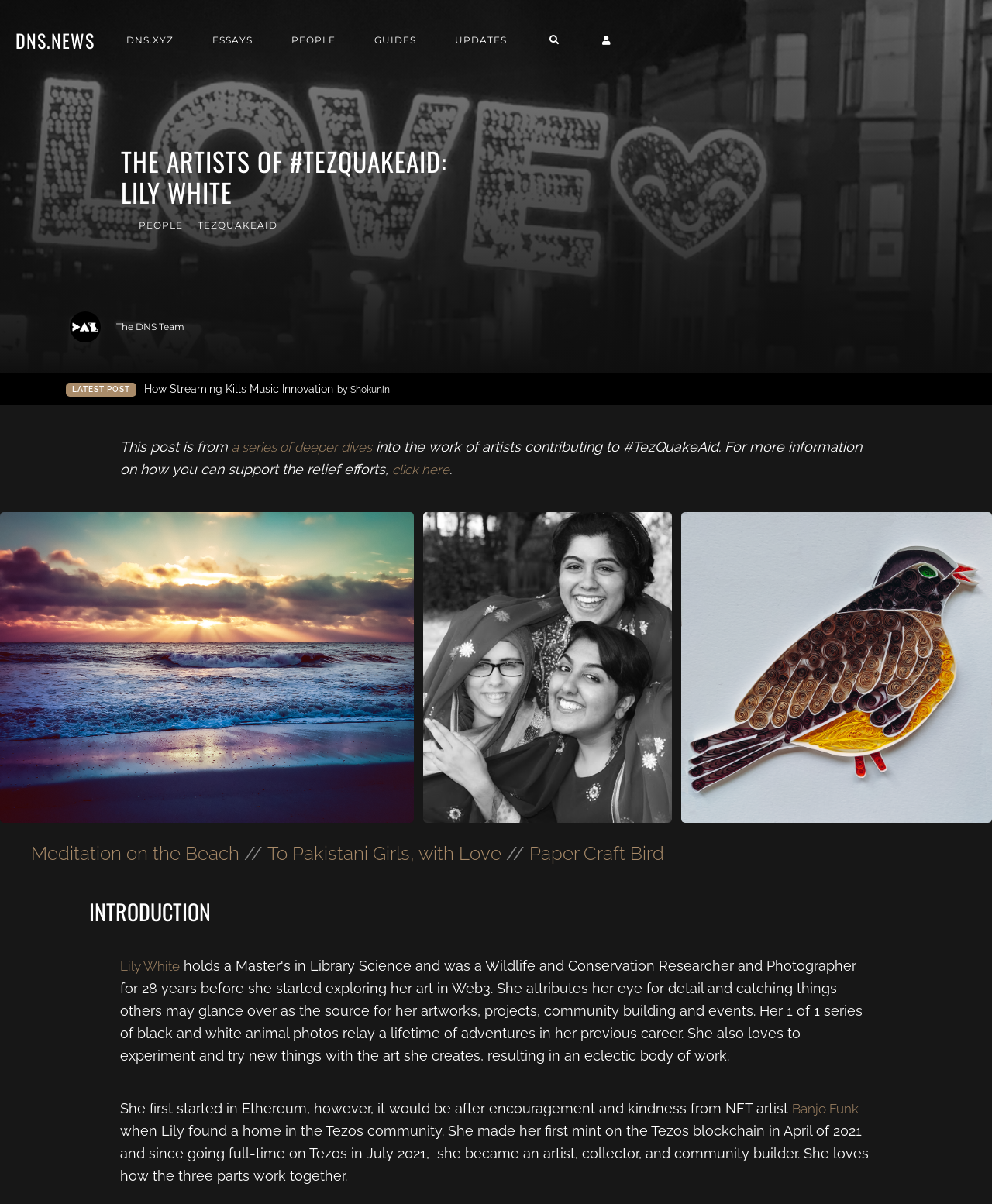What is the blockchain where Lily White made her first mint?
Based on the image, answer the question in a detailed manner.

I found the answer by reading the text that states Lily White made her first mint on the Tezos blockchain in April of 2021.